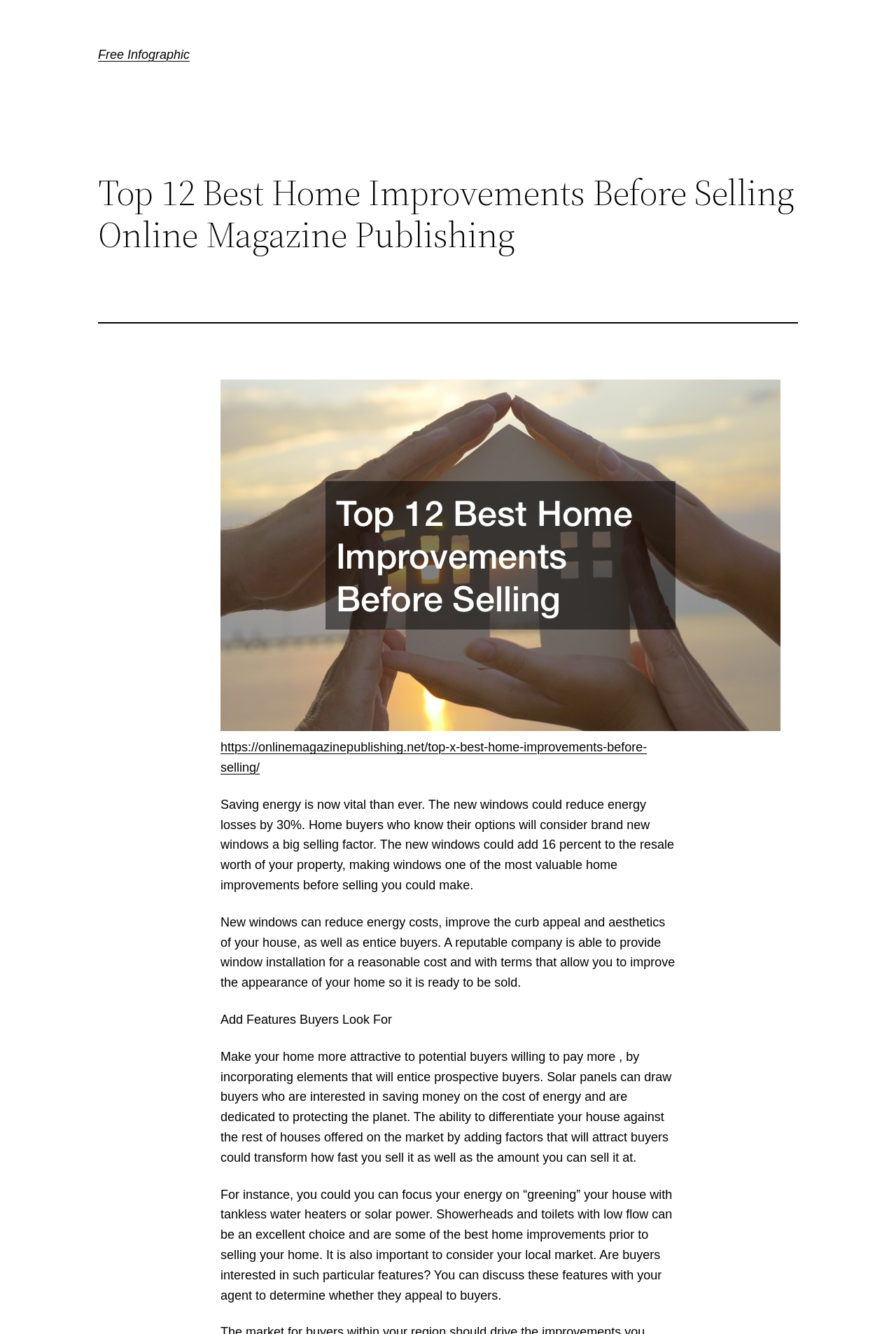What percentage of energy losses can new windows reduce?
Please use the image to provide an in-depth answer to the question.

According to the webpage, new windows can reduce energy losses by 30%. This information is mentioned in the second paragraph of the webpage, which states 'The new windows could reduce energy losses by 30%.'